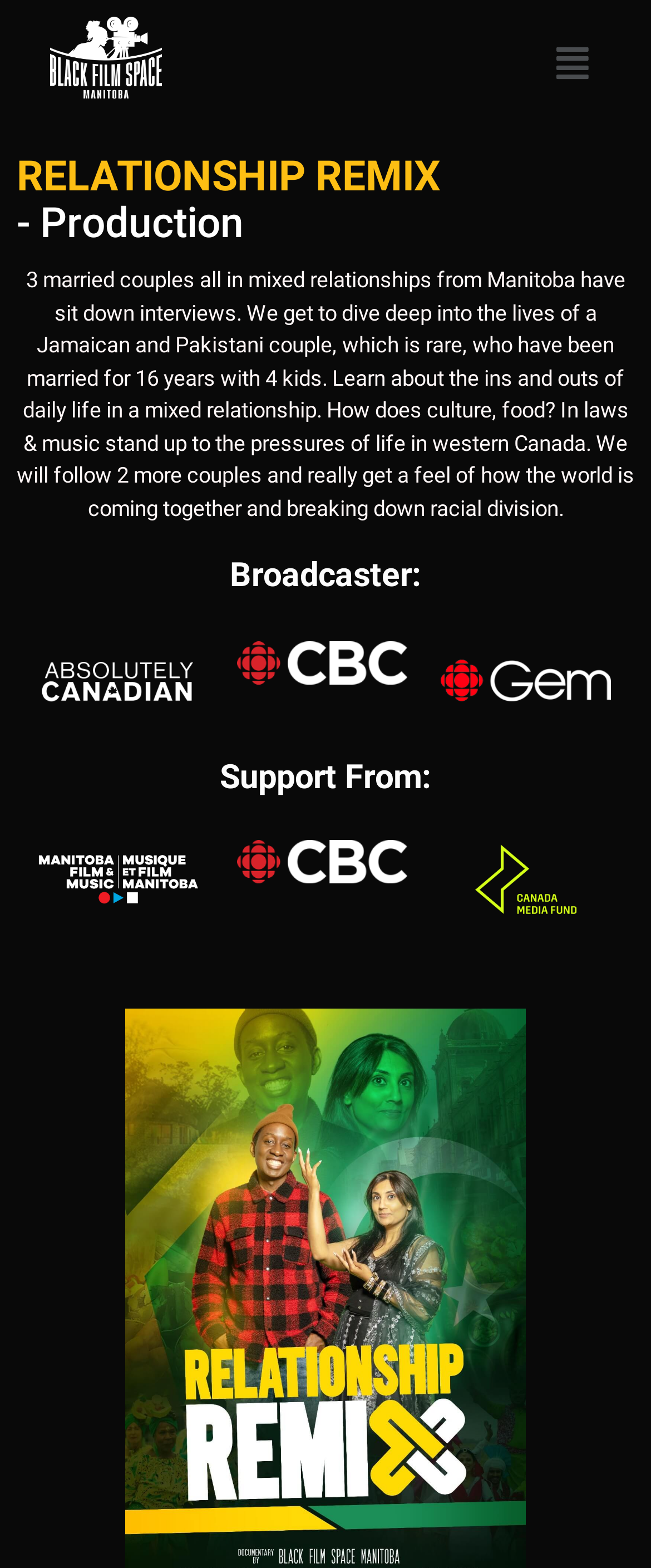Given the content of the image, can you provide a detailed answer to the question?
How many couples are featured in the 'RELATIONSHIP REMIX' project?

The description states that the project follows three married couples, including the Jamaican and Pakistani couple, to gain a deeper understanding of mixed relationships.